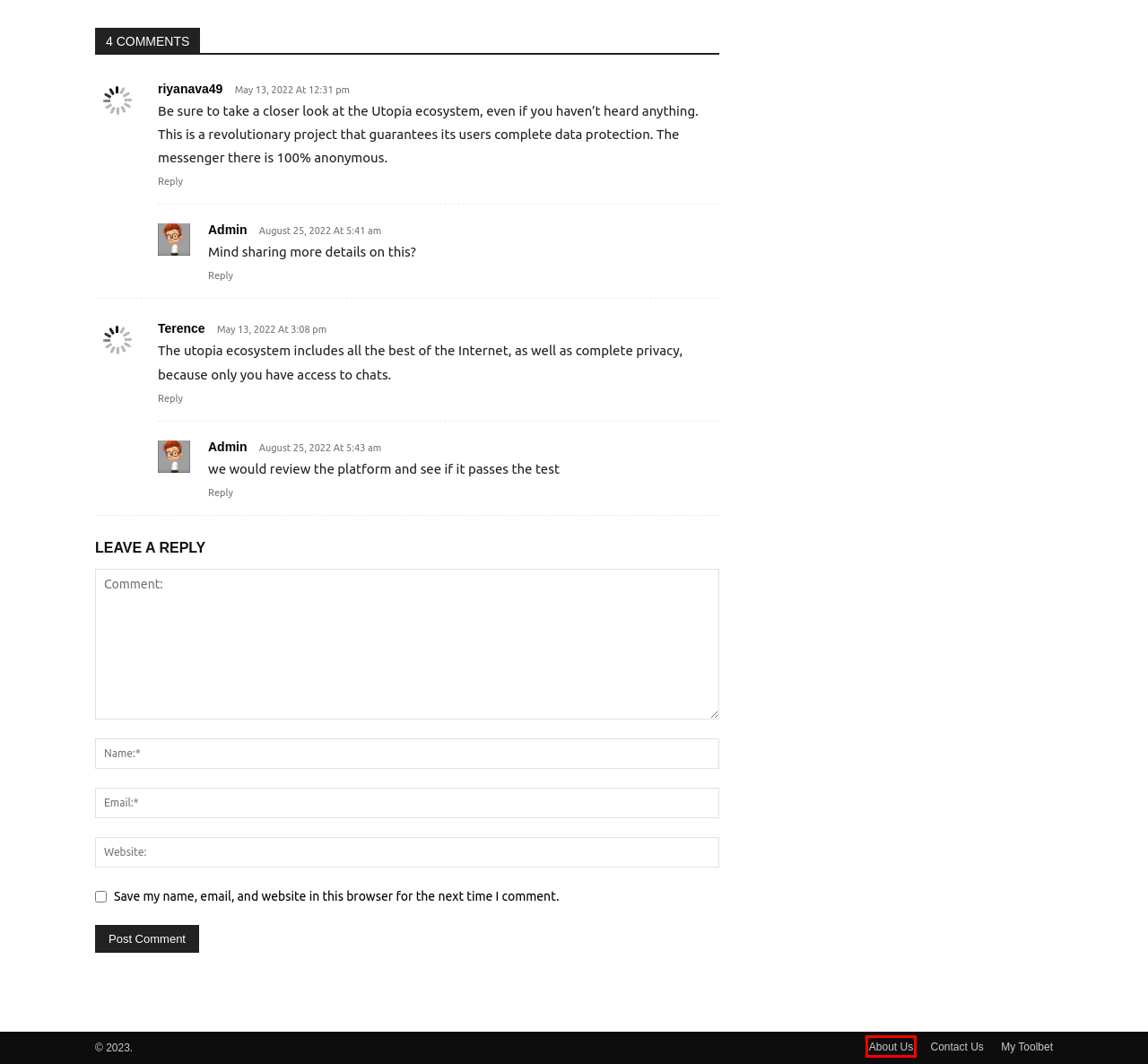You are looking at a screenshot of a webpage with a red bounding box around an element. Determine the best matching webpage description for the new webpage resulting from clicking the element in the red bounding box. Here are the descriptions:
A. About Us | SMTECHUB
B. Download the App for any Device – Download – Threema
C. Best Anonymous Cryptocurrency Exchanges Without KYC in 2024
D. How to configure socks5 proxy on Android / iOS devices ?
E. Contact Us | SMTECHUB
F. My Toolbet
G. Oxen · GitHub
H. Threema GmbH · GitHub

A